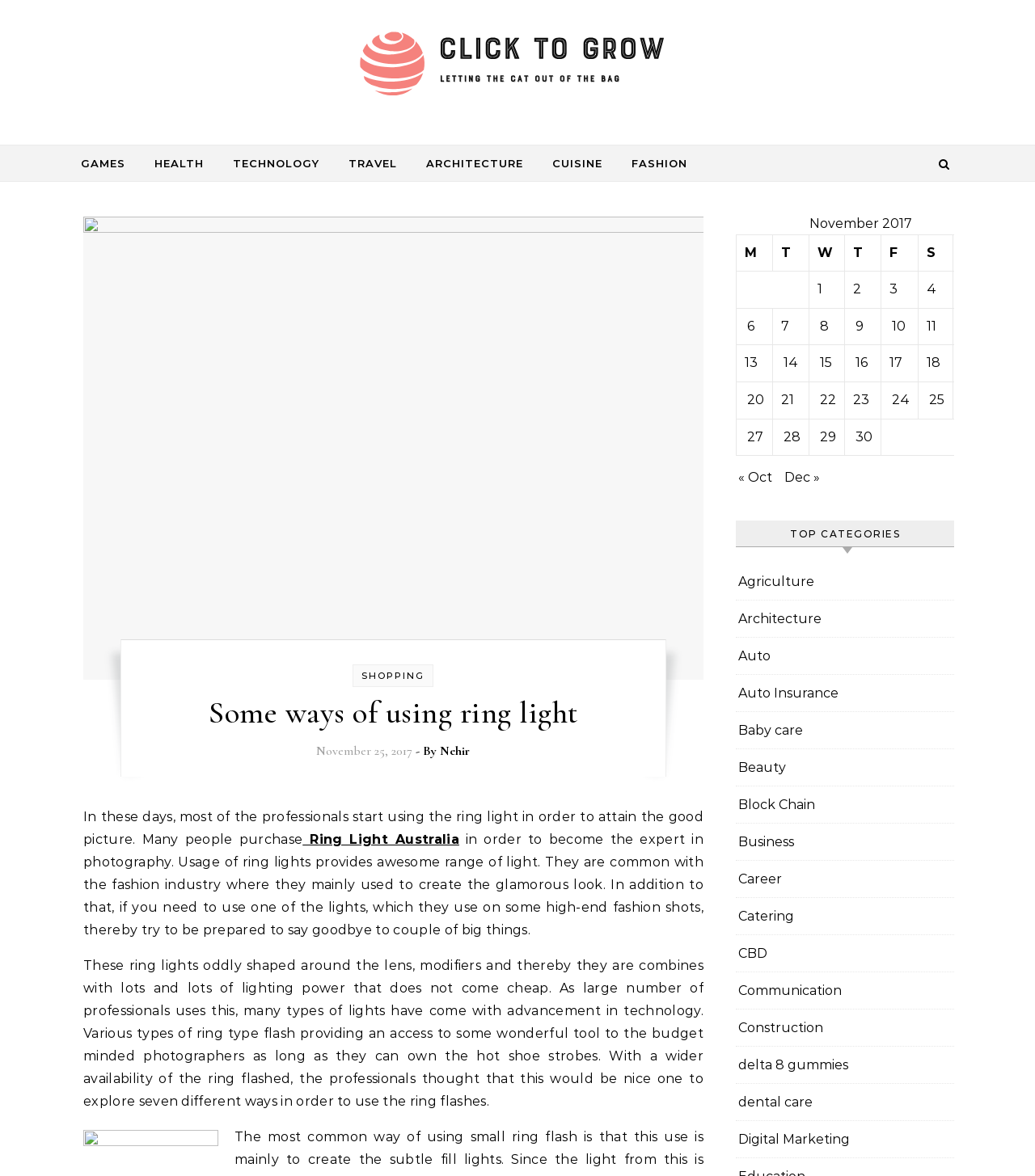Find the bounding box coordinates of the clickable area required to complete the following action: "Click on 'GAMES'".

[0.078, 0.124, 0.134, 0.154]